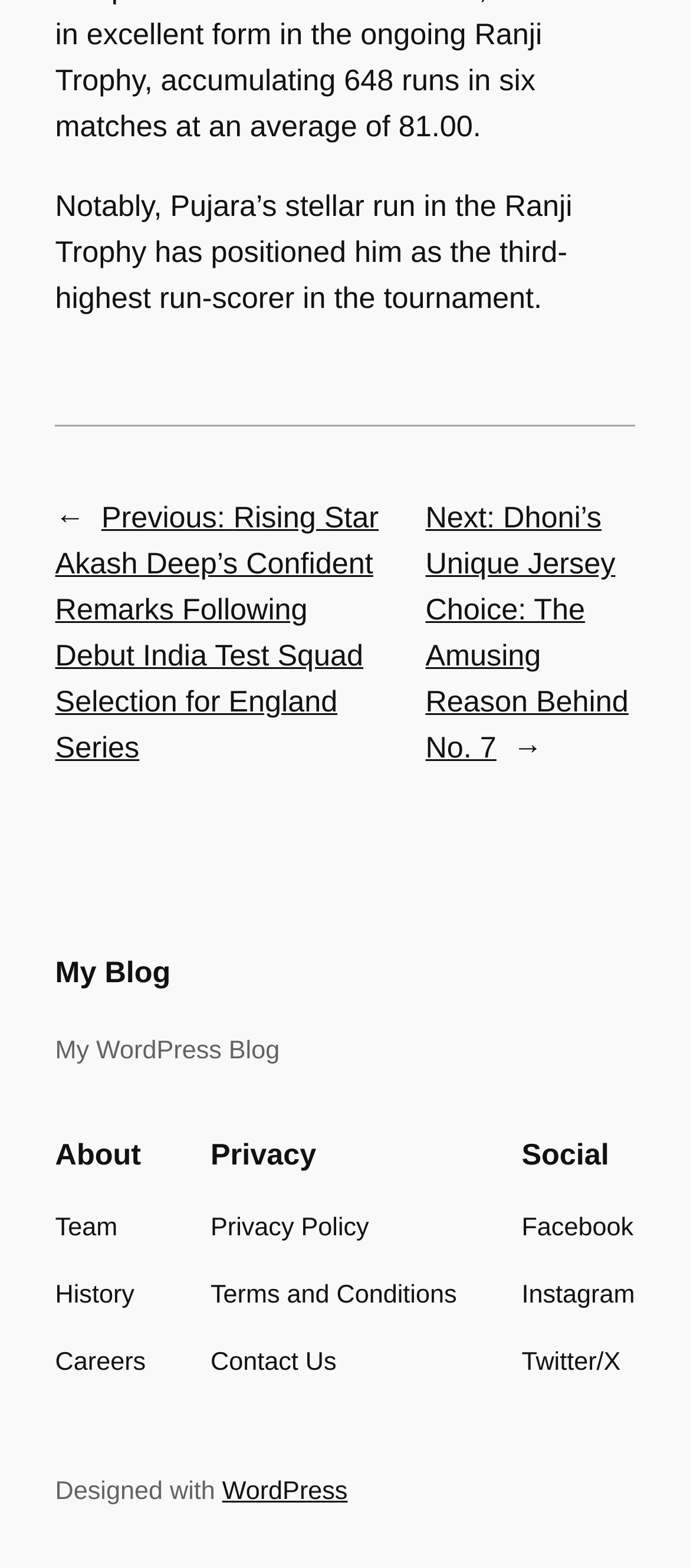Please determine the bounding box coordinates of the clickable area required to carry out the following instruction: "view office map". The coordinates must be four float numbers between 0 and 1, represented as [left, top, right, bottom].

None